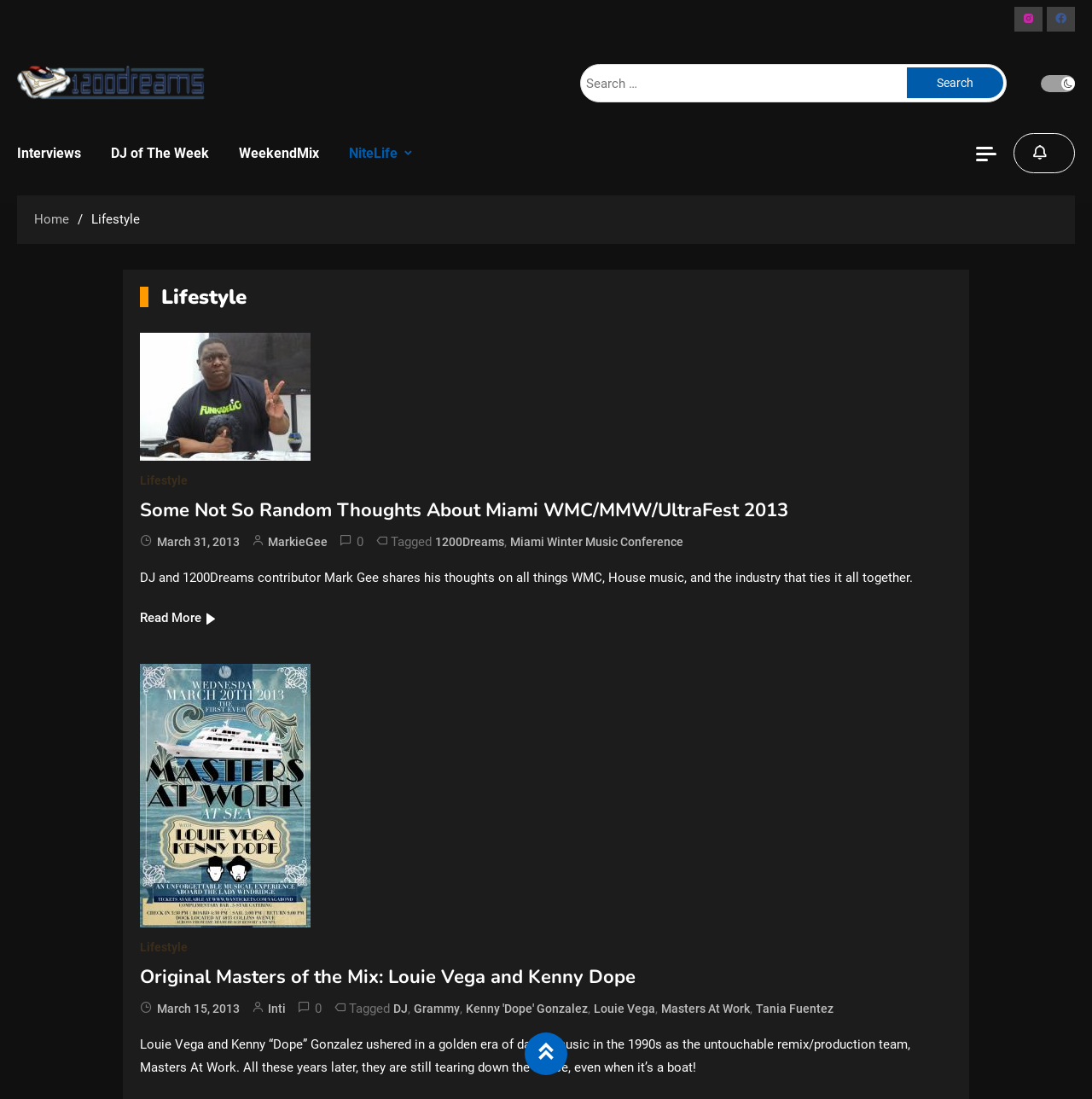Locate the bounding box coordinates of the area that needs to be clicked to fulfill the following instruction: "Click on DJ of The Week". The coordinates should be in the format of four float numbers between 0 and 1, namely [left, top, right, bottom].

[0.102, 0.116, 0.203, 0.162]